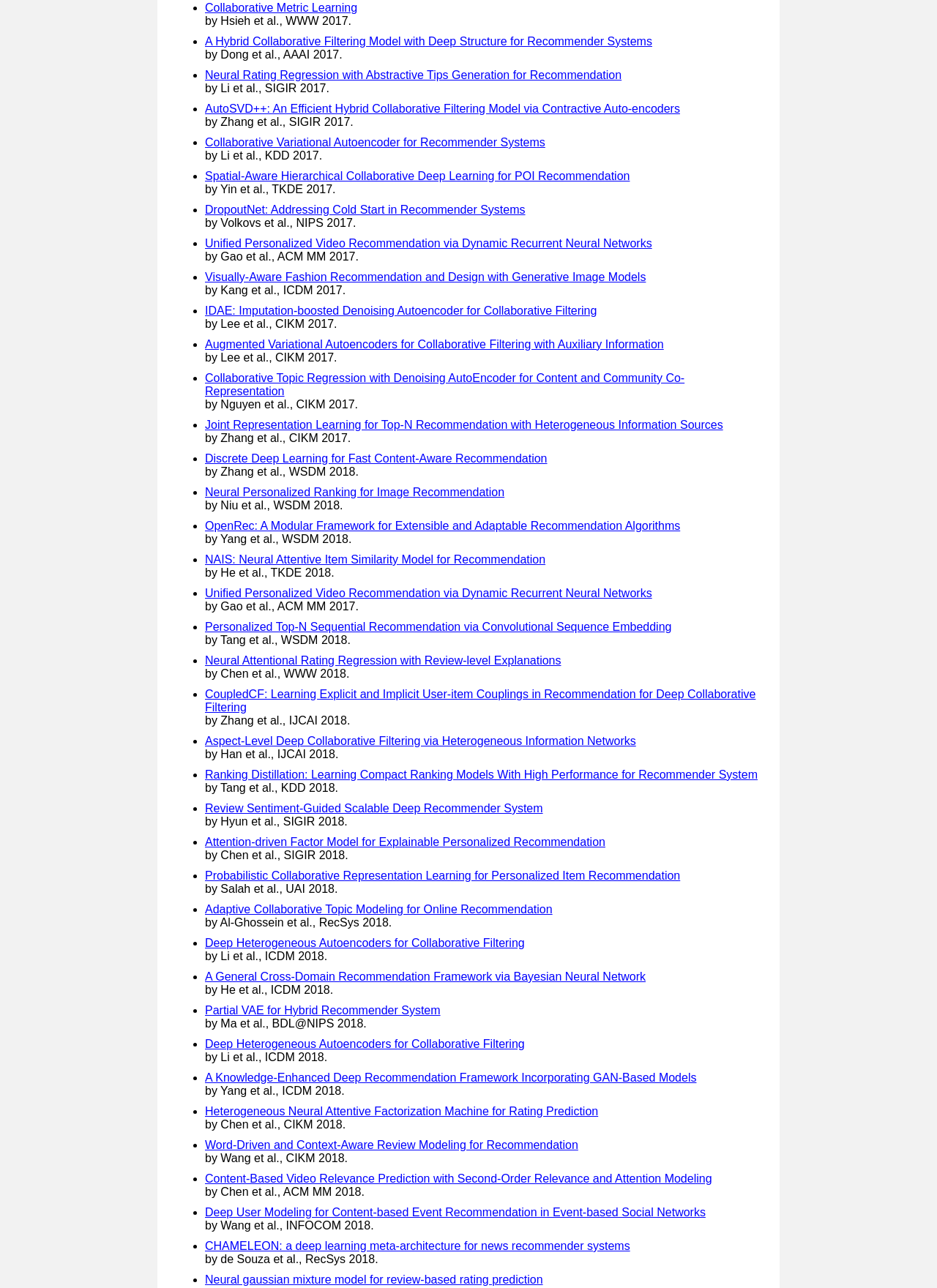Could you find the bounding box coordinates of the clickable area to complete this instruction: "Explore 'AutoSVD++: An Efficient Hybrid Collaborative Filtering Model via Contractive Auto-encoders'"?

[0.219, 0.08, 0.726, 0.089]